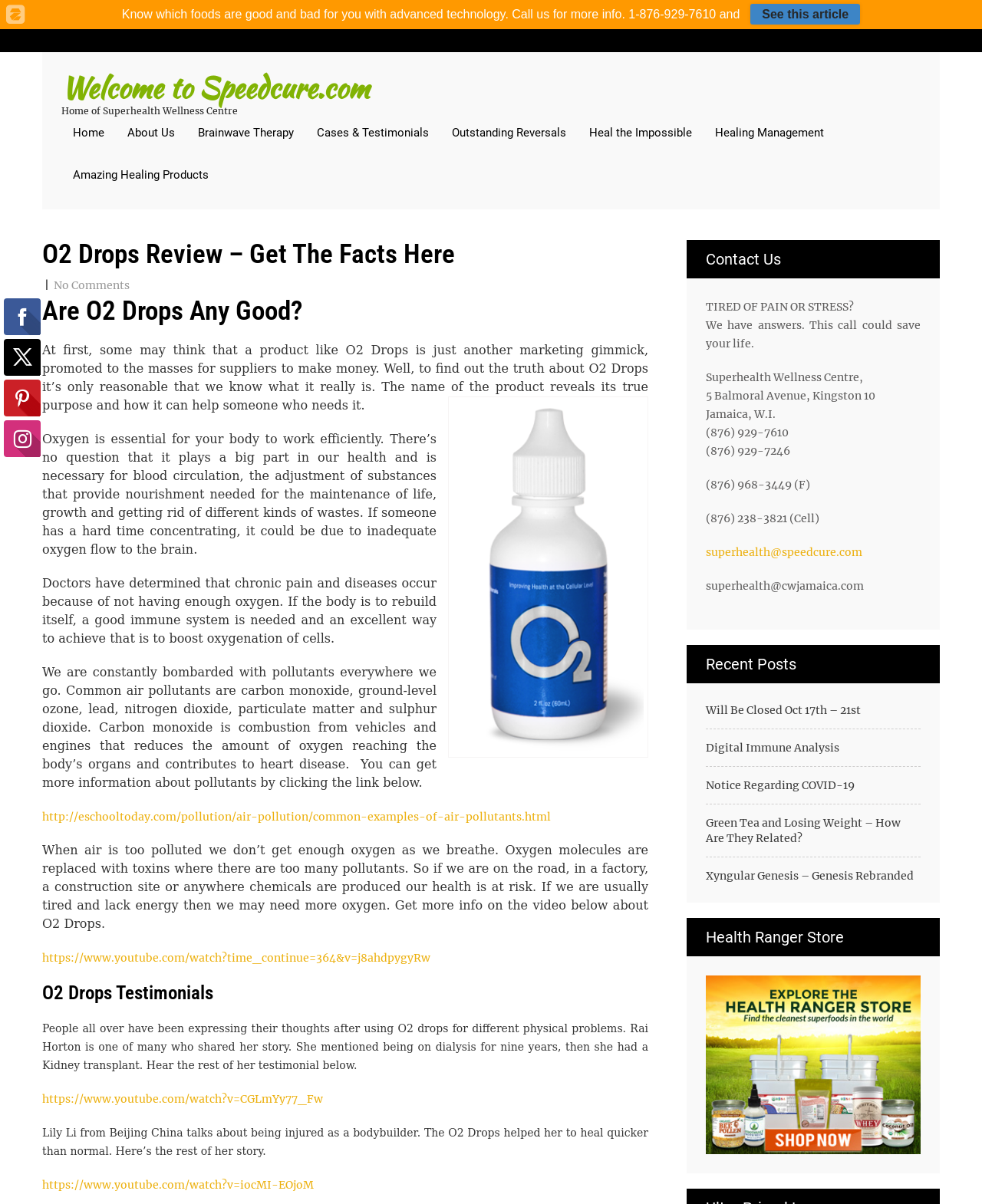Given the element description About Us, identify the bounding box coordinates for the UI element on the webpage screenshot. The format should be (top-left x, top-left y, bottom-right x, bottom-right y), with values between 0 and 1.

[0.118, 0.104, 0.19, 0.139]